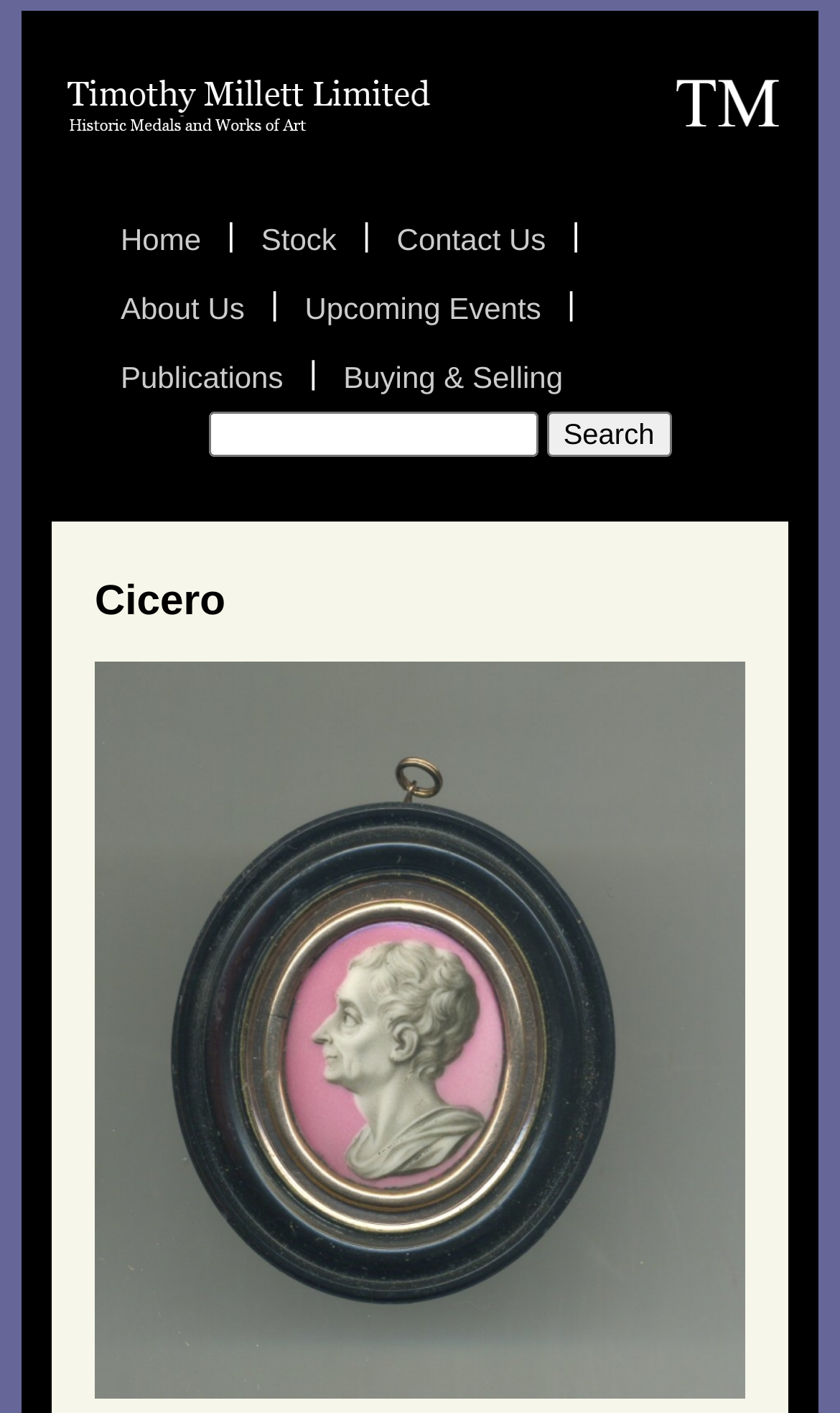Could you specify the bounding box coordinates for the clickable section to complete the following instruction: "view Cicero's details"?

[0.113, 0.409, 0.887, 0.444]